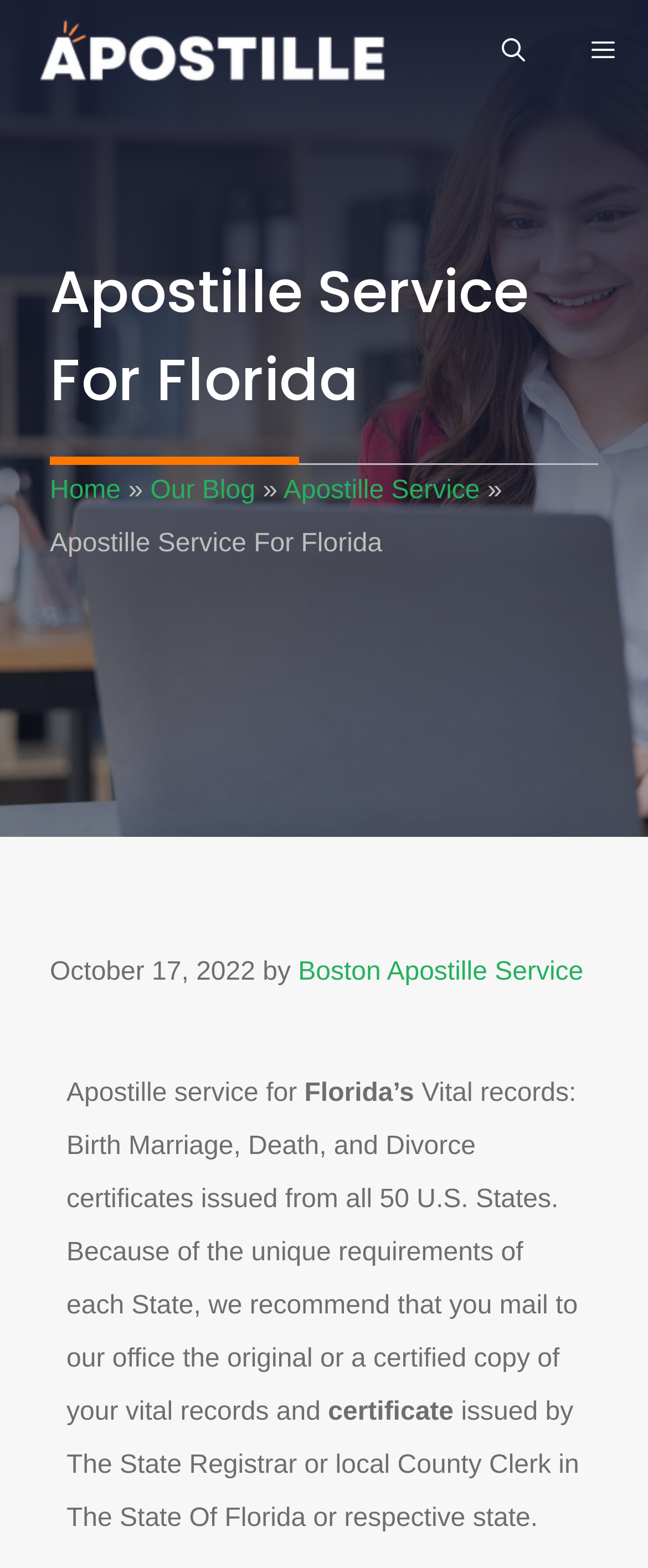What is the recommended way to submit documents for apostille?
Use the screenshot to answer the question with a single word or phrase.

Mail to their office